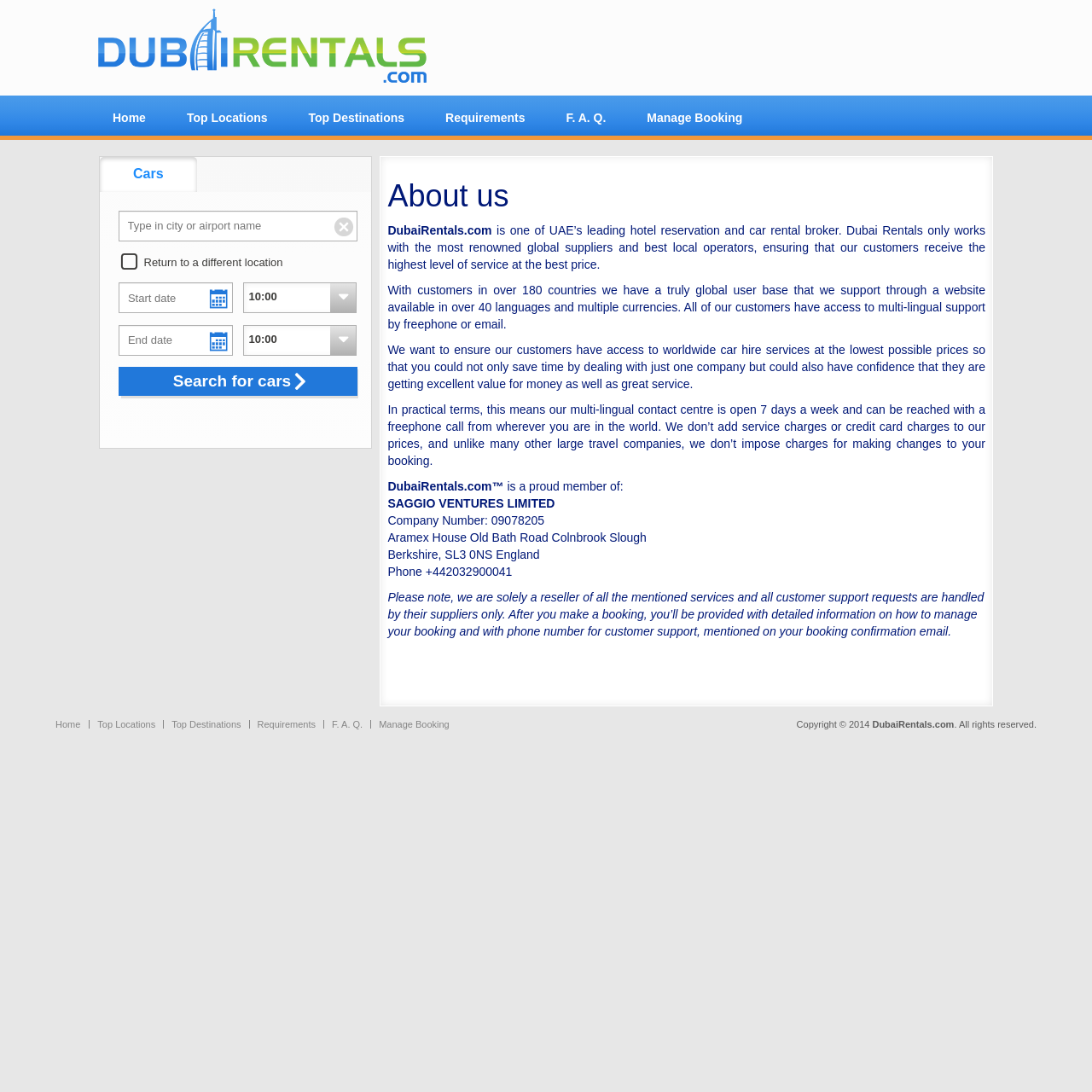Identify the bounding box coordinates of the element to click to follow this instruction: 'Click on the 'Manage Booking' link'. Ensure the coordinates are four float values between 0 and 1, provided as [left, top, right, bottom].

[0.576, 0.088, 0.696, 0.124]